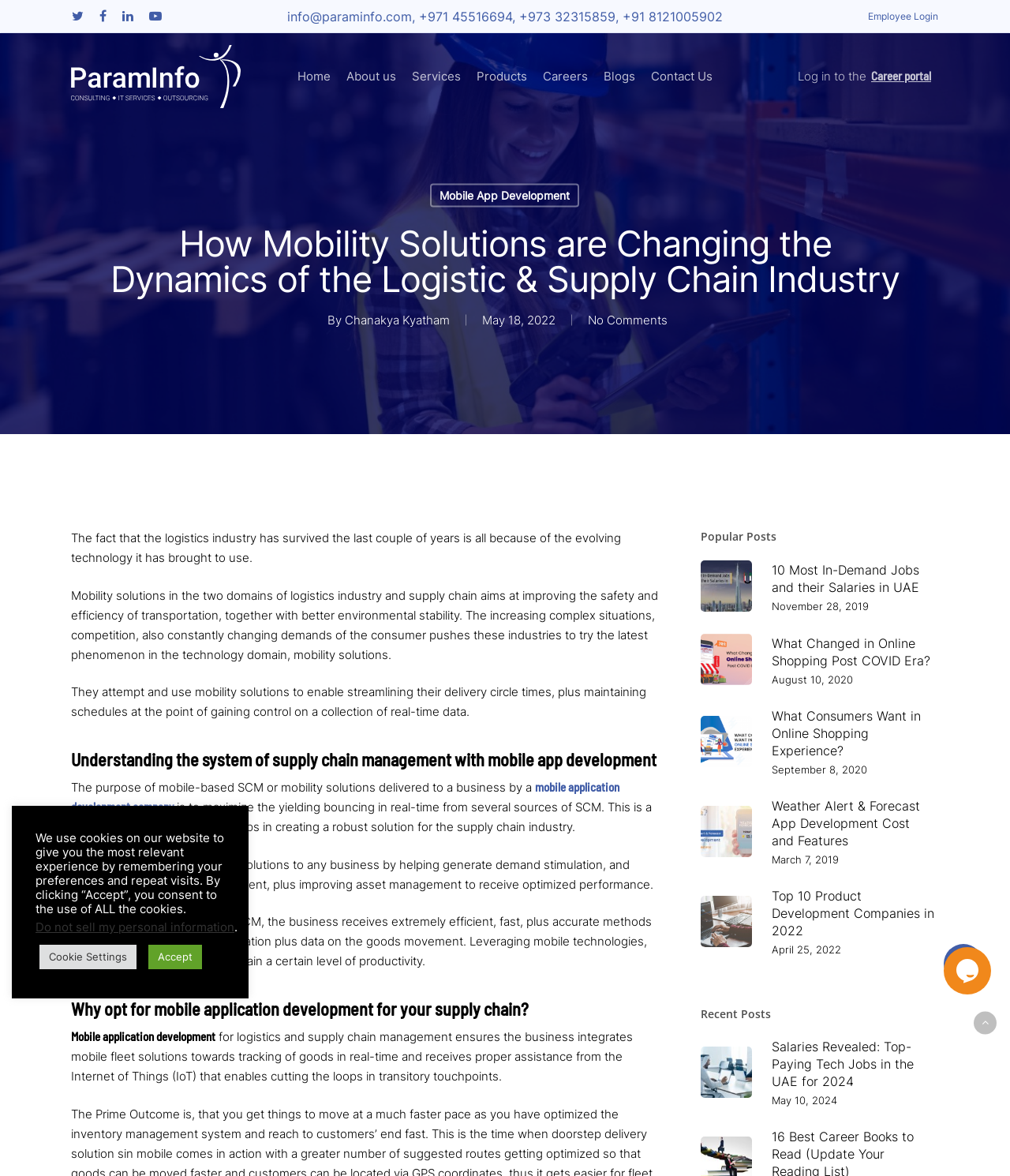Look at the image and answer the question in detail:
What is the company name?

The company name is ParamInfo, which can be found in the logo at the top left corner of the webpage, and also in the link 'ParamInfo ParamInfo ParamInfo'.